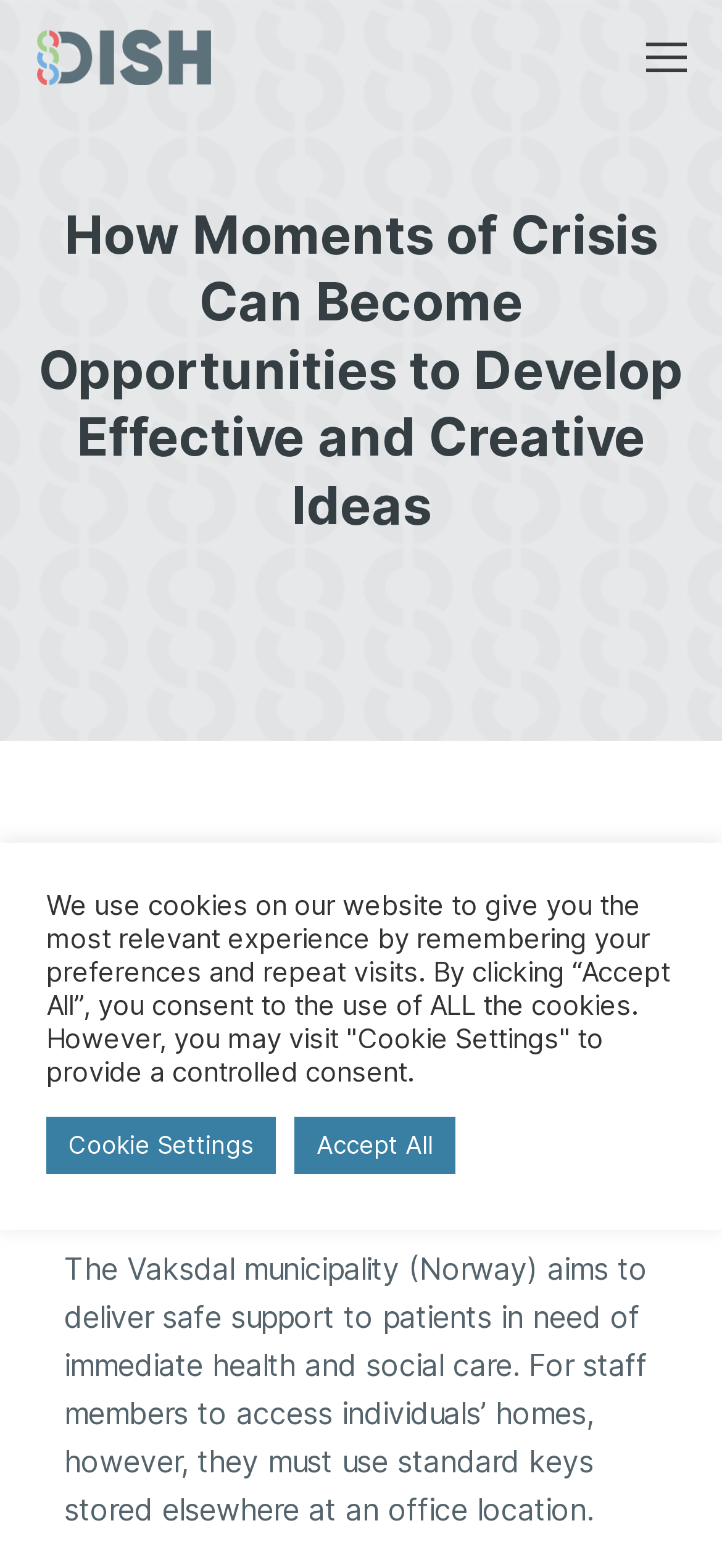Please find the bounding box coordinates (top-left x, top-left y, bottom-right x, bottom-right y) in the screenshot for the UI element described as follows: alt="DISH"

[0.05, 0.023, 0.291, 0.046]